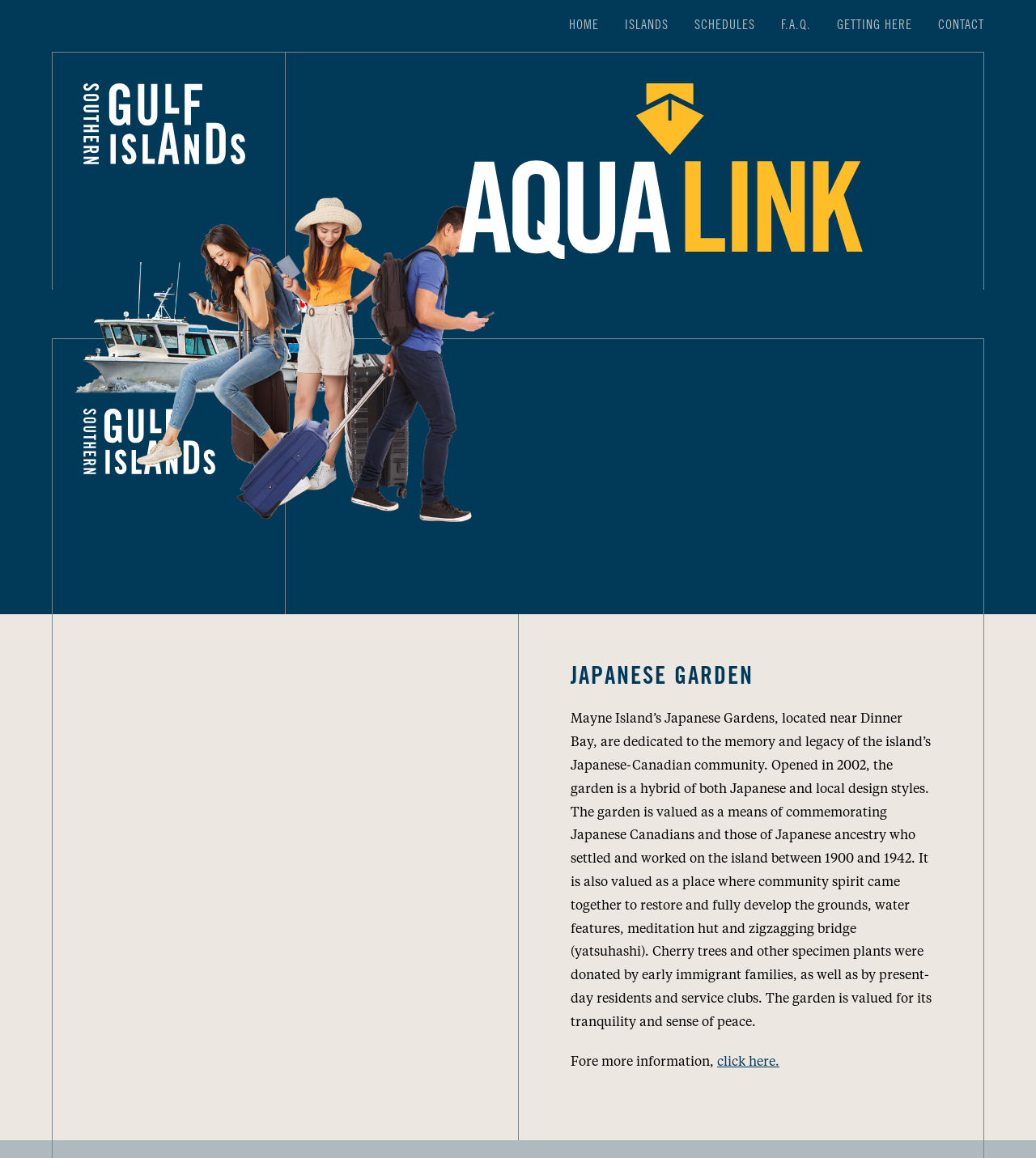From the image, can you give a detailed response to the question below:
When was the Japanese Garden opened?

The webpage mentions that the garden was opened in 2002, which is stated in the paragraph describing the garden.